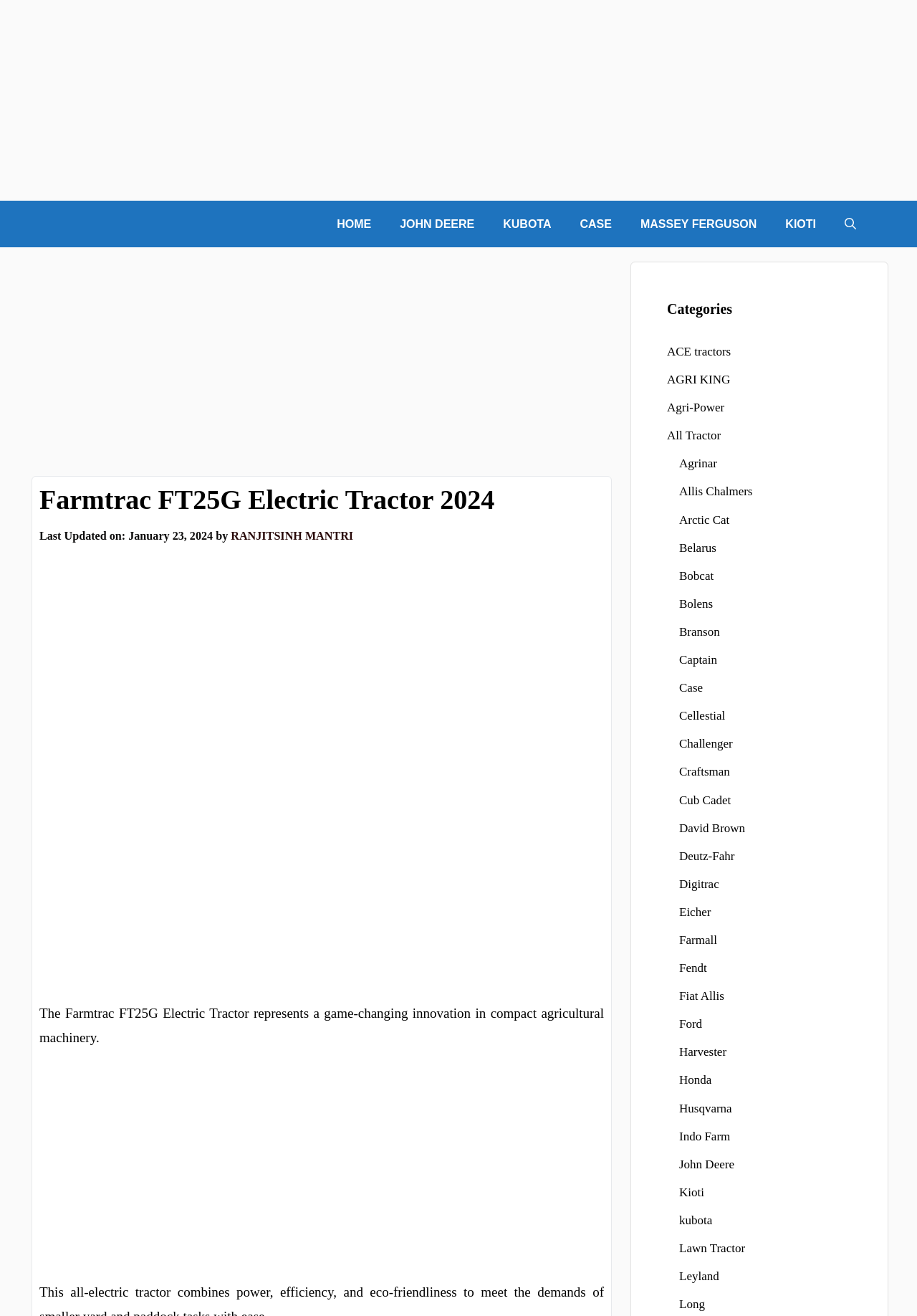Illustrate the webpage thoroughly, mentioning all important details.

The webpage is about the Farmtrac FT25G Electric Tractor, a game-changing innovation in compact agricultural machinery. At the top of the page, there is a navigation bar with links to "Official", "HOME", "JOHN DEERE", "KUBOTA", "CASE", "MASSEY FERGUSON", "KIOTI", and "Open Search Bar". Below the navigation bar, there is a large advertisement.

The main content of the page starts with a heading that reads "Farmtrac FT25G Electric Tractor 2024" followed by a timestamp "Last Updated on: January 23, 2024" and the author's name "RANJITSINH MANTRI". Below this, there is a brief description of the tractor, stating that it represents a game-changing innovation in compact agricultural machinery.

On the right side of the page, there is a section titled "Categories" with a list of links to various tractor brands, including ACE tractors, AGRI KING, Agri-Power, and many others. There are a total of 37 links in this section.

Throughout the page, there are several advertisements, including three large ones and several smaller ones. The advertisements are scattered throughout the page, with some appearing above and below the main content, and others appearing to the right of the "Categories" section.